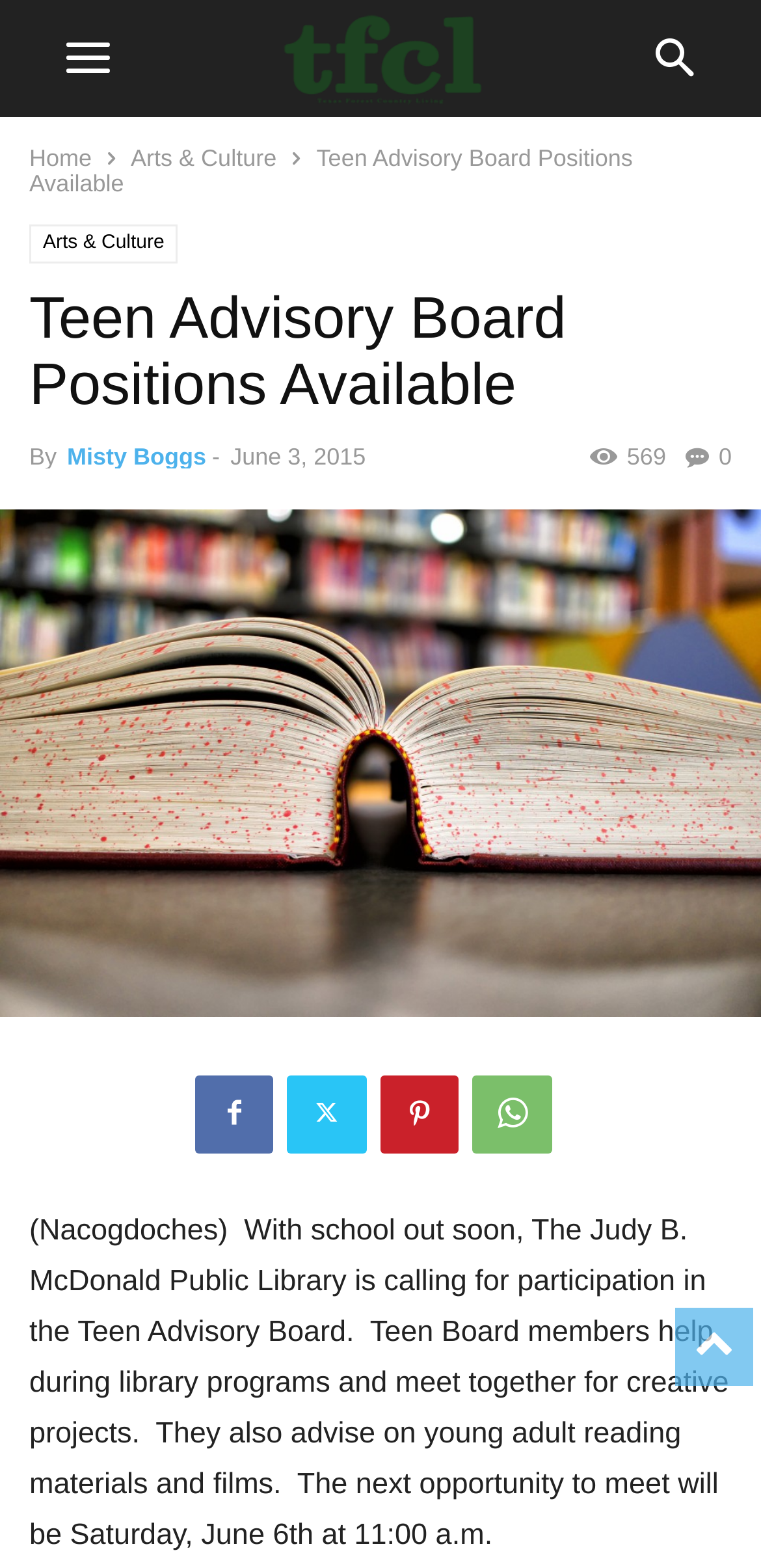What is the date of the next Teen Advisory Board meeting?
Based on the image, answer the question with a single word or brief phrase.

June 6th